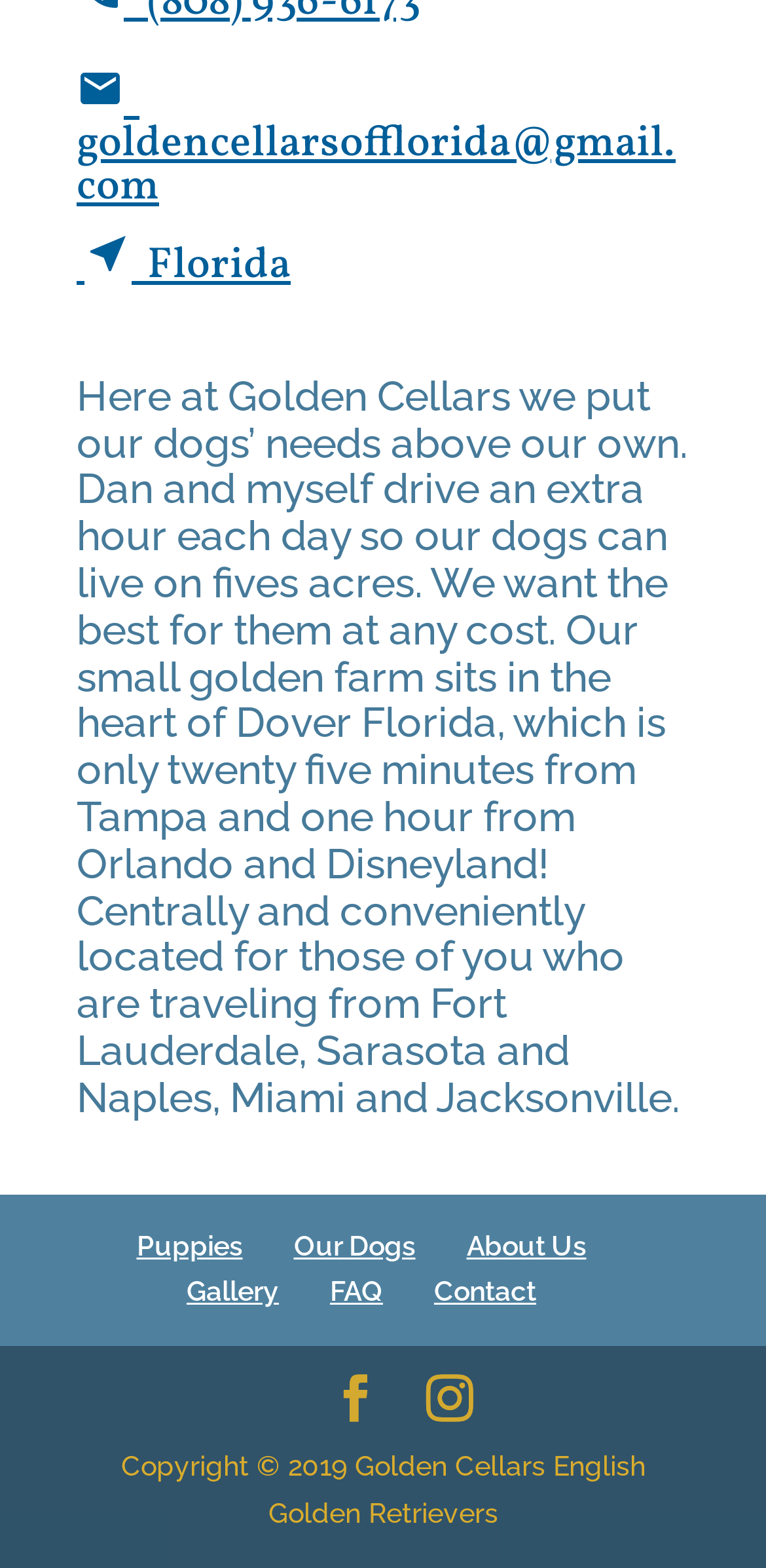Determine the bounding box coordinates for the UI element described. Format the coordinates as (top-left x, top-left y, bottom-right x, bottom-right y) and ensure all values are between 0 and 1. Element description: Puppies

[0.178, 0.784, 0.317, 0.804]